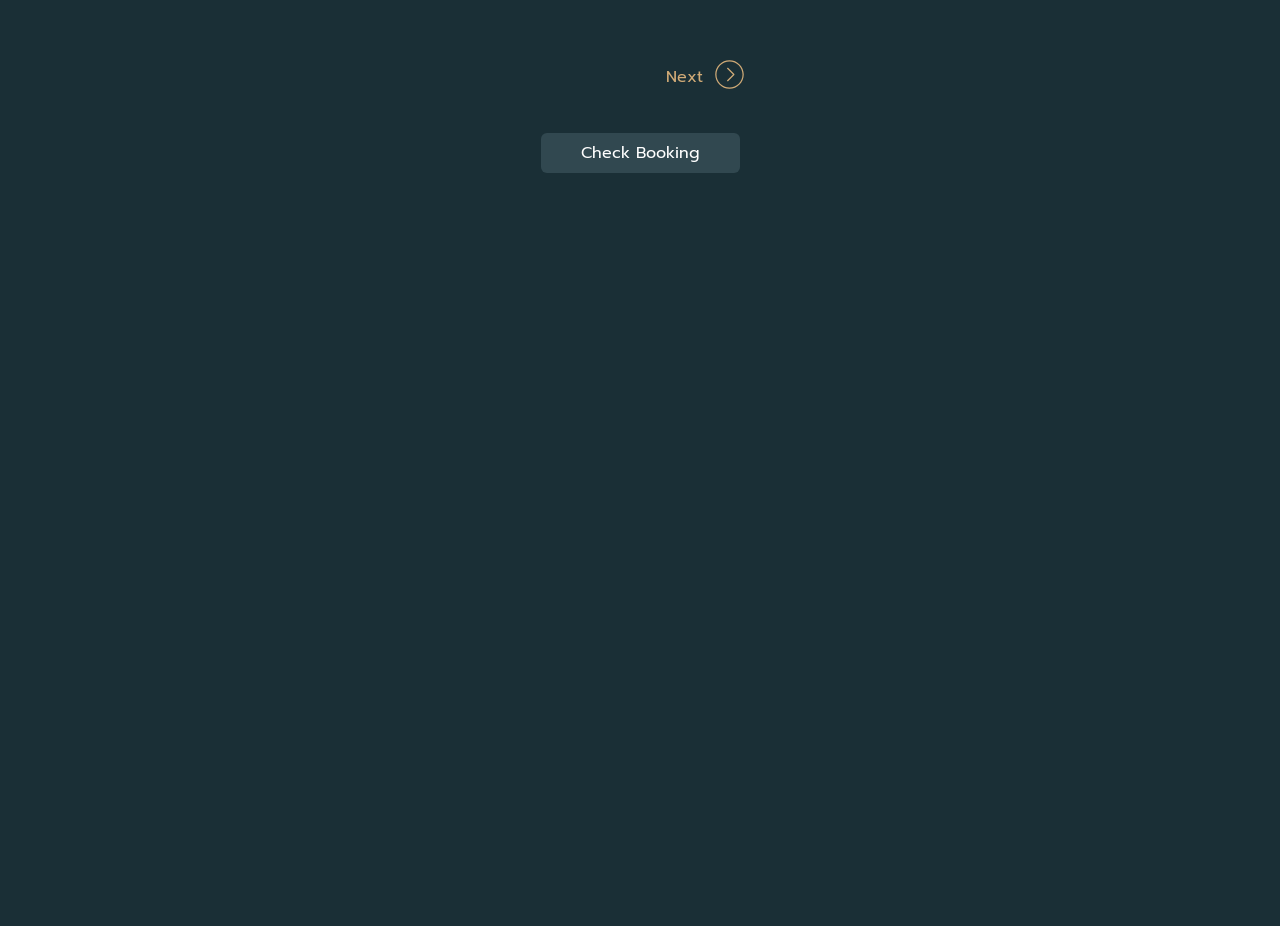Predict the bounding box of the UI element that fits this description: "Next".

[0.504, 0.064, 0.582, 0.098]